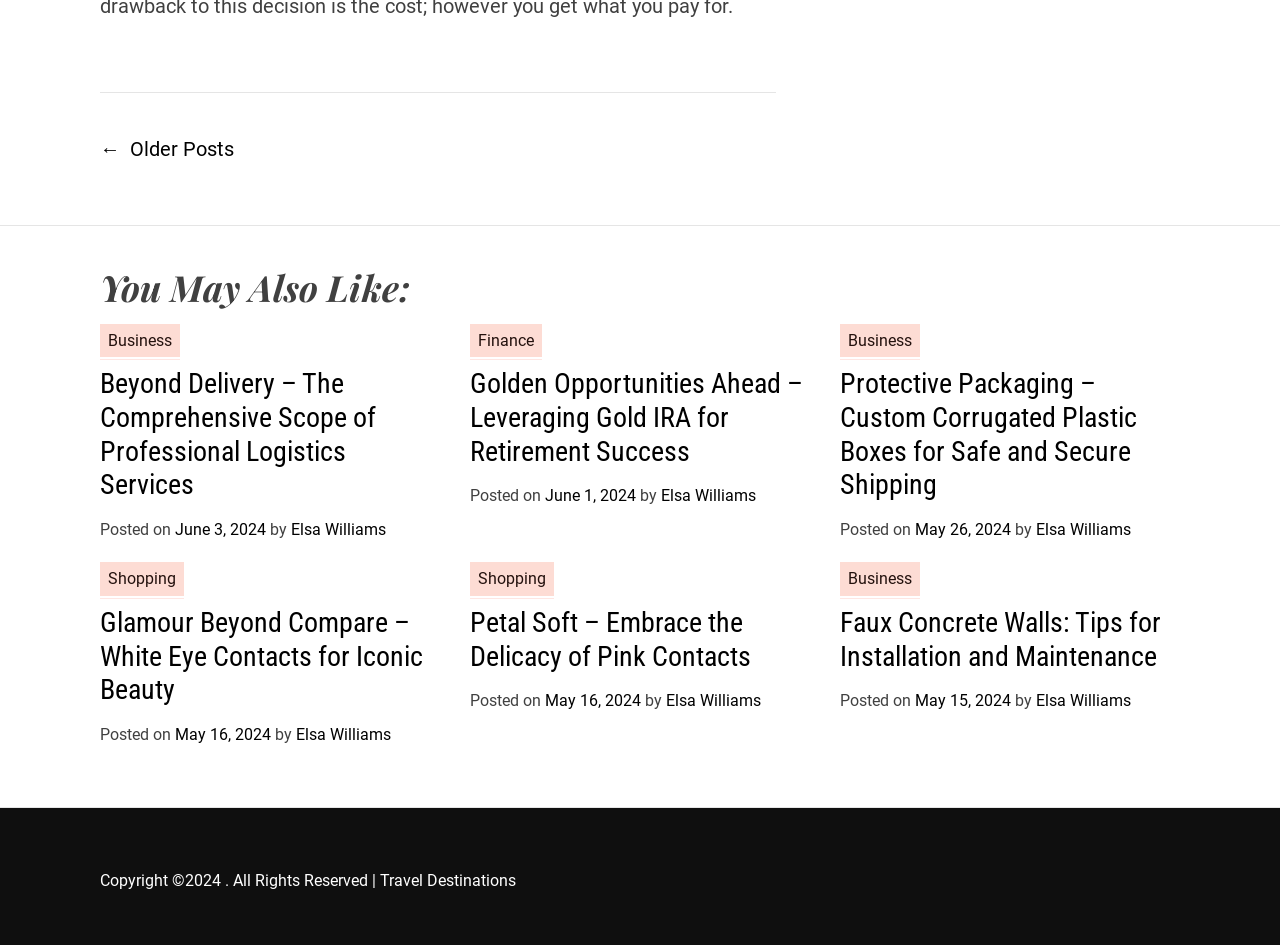What is the date of the second article?
Could you please answer the question thoroughly and with as much detail as possible?

The second article has a 'Posted on' label followed by a link 'June 1, 2024', indicating that the article was posted on June 1, 2024.